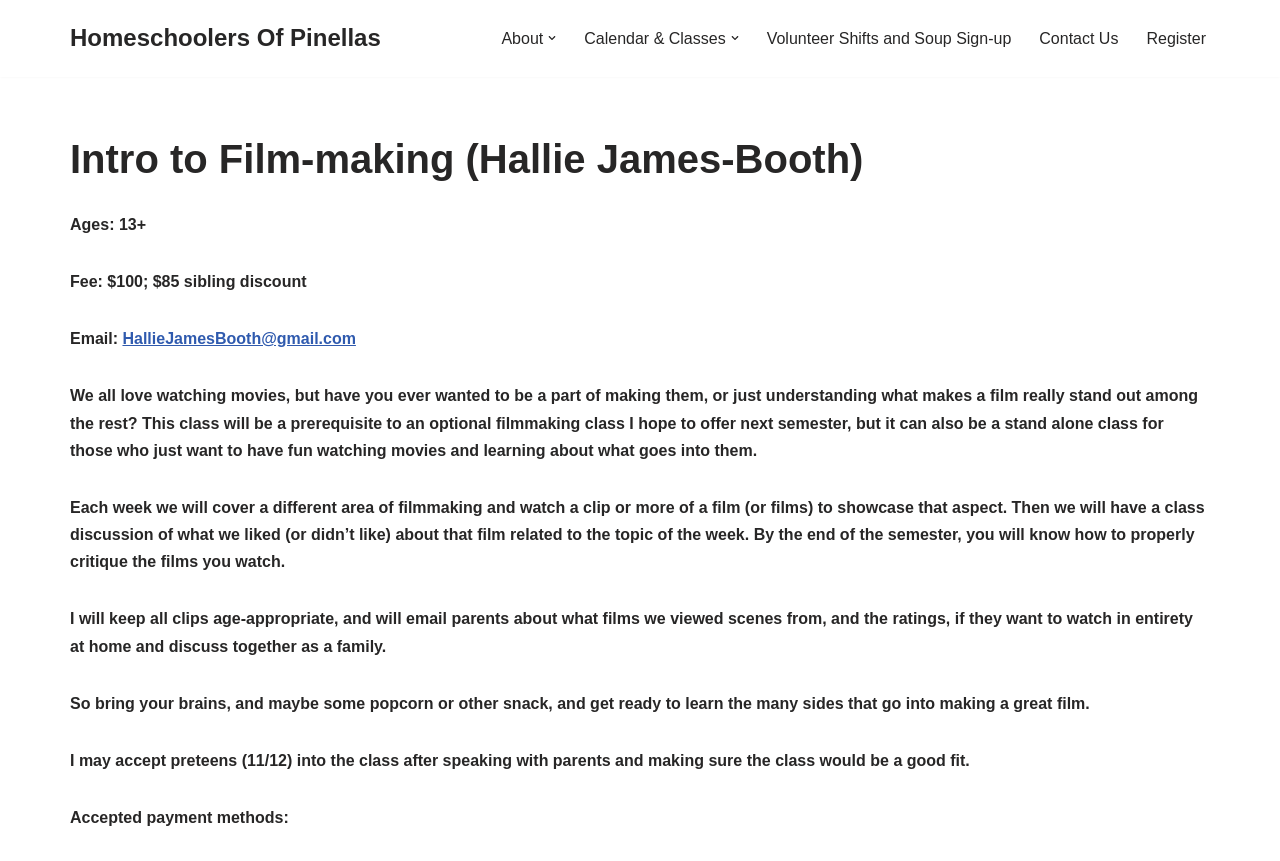Please locate the bounding box coordinates of the element that needs to be clicked to achieve the following instruction: "Click the 'Skip to content' link". The coordinates should be four float numbers between 0 and 1, i.e., [left, top, right, bottom].

[0.0, 0.037, 0.023, 0.06]